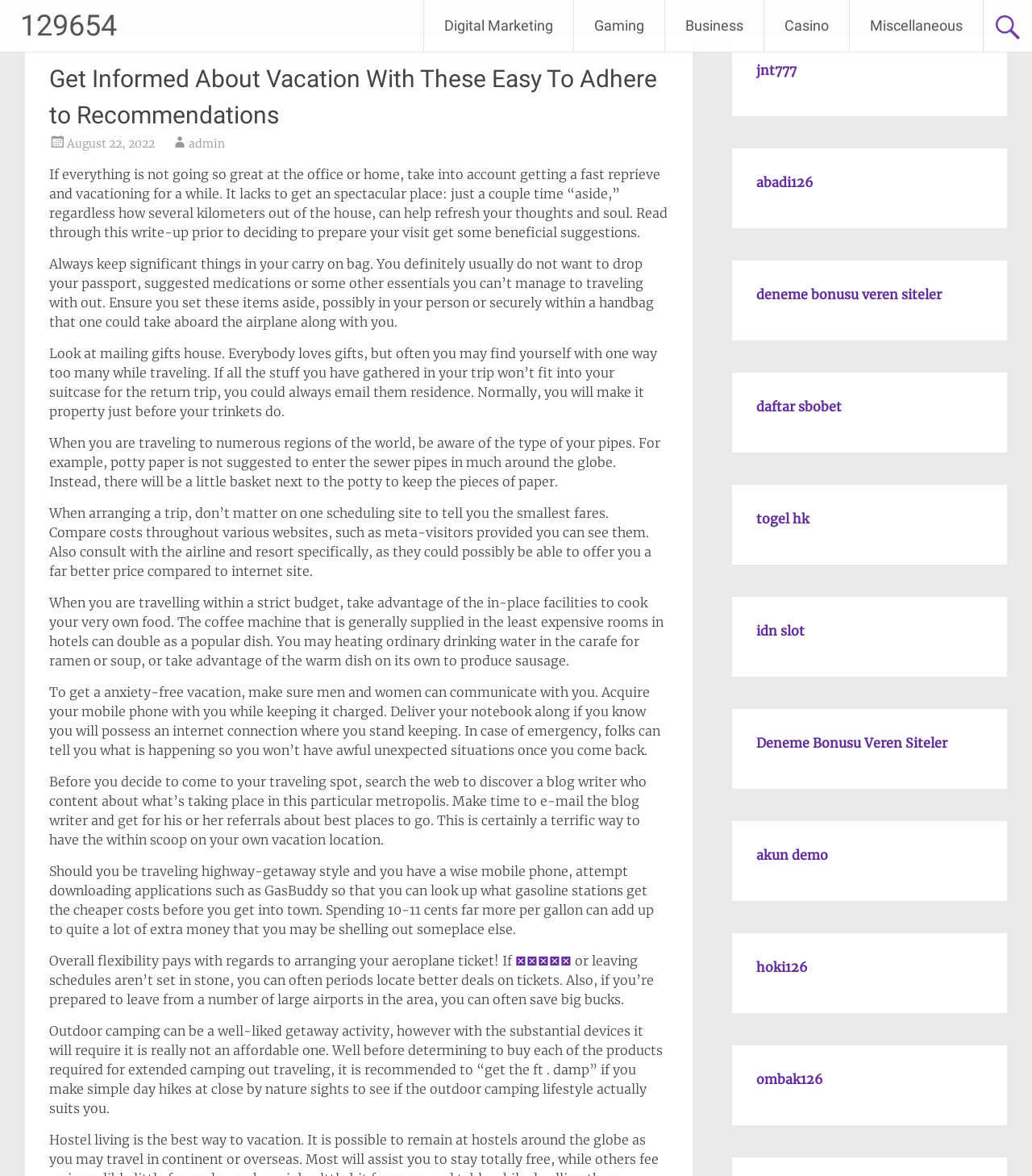Using the provided element description: "abadi126", determine the bounding box coordinates of the corresponding UI element in the screenshot.

[0.733, 0.148, 0.788, 0.162]